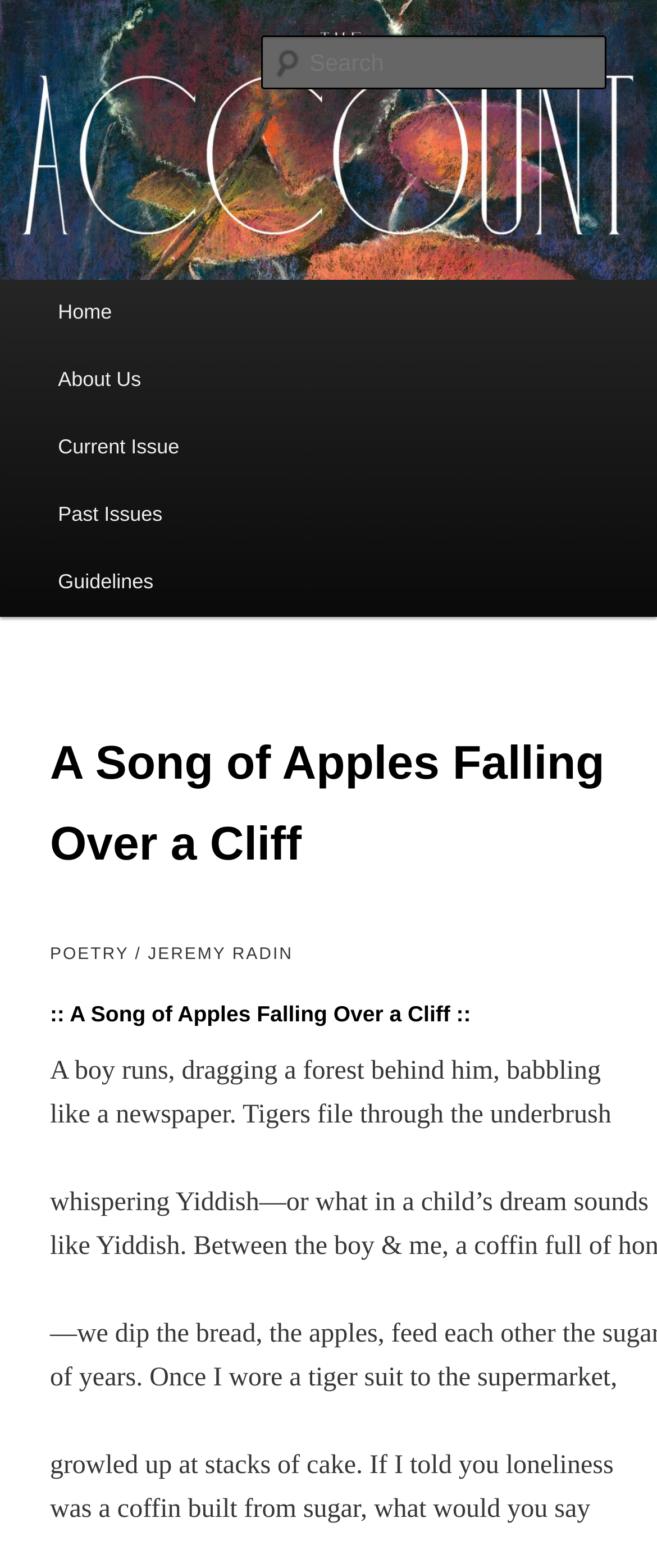Please identify the bounding box coordinates of the element on the webpage that should be clicked to follow this instruction: "learn about the guidelines". The bounding box coordinates should be given as four float numbers between 0 and 1, formatted as [left, top, right, bottom].

[0.051, 0.35, 0.271, 0.393]